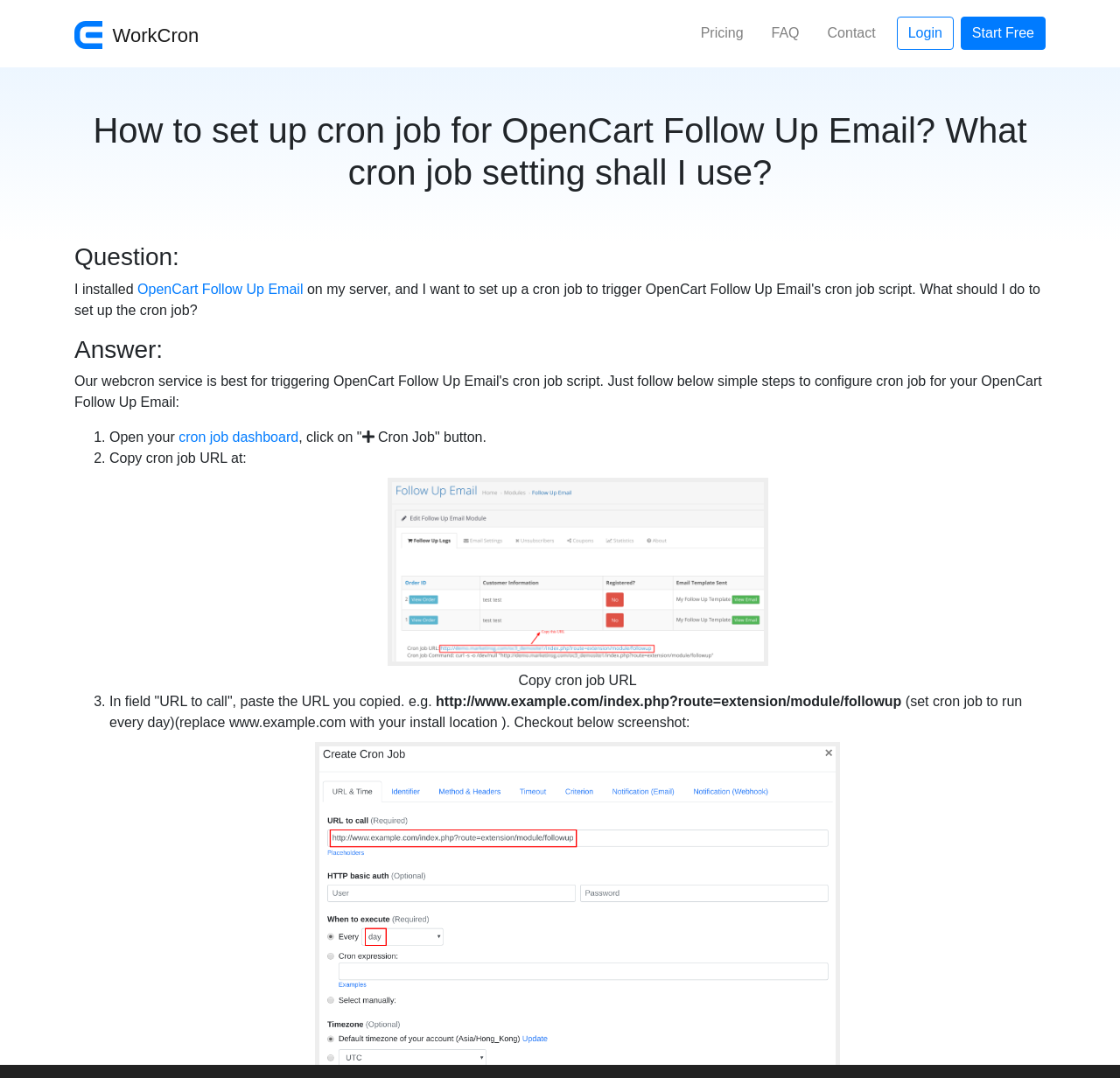Pinpoint the bounding box coordinates of the clickable element to carry out the following instruction: "Login to your account."

[0.801, 0.016, 0.851, 0.047]